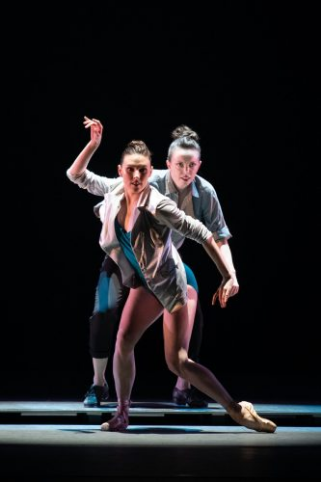Respond to the question below with a single word or phrase:
What style of dance is emphasized in the performance?

Rhythmic intricacies